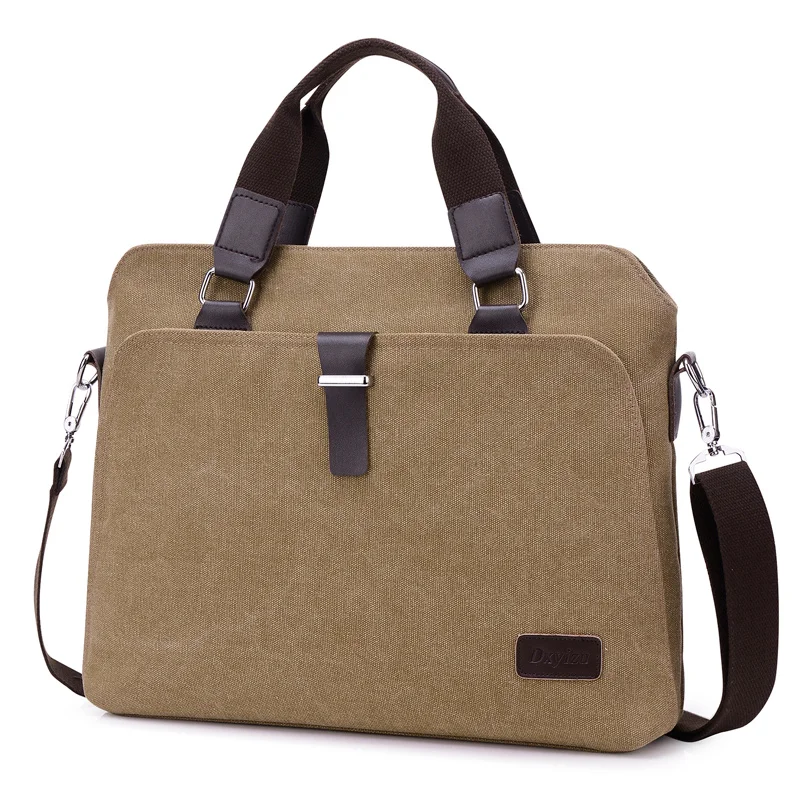Generate a detailed caption that encompasses all aspects of the image.

This image showcases a stylish and functional laptop bag in a muted beige color. The bag features a sleek design with dual handles at the top and an adjustable, detachable shoulder strap for versatile carrying options. It has a smooth, textured finish that suggests durability and practicality, making it an ideal choice for both professional and casual settings. 

Prominently displayed on the front of the bag is a small, rectangular label that reads "Drylin," indicating the brand. The combination of brown leather accents and the soft fabric creates a pleasing contrast, enhancing its overall aesthetic appeal. This laptop bag is perfect for anyone who values both style and functionality in their everyday carry.